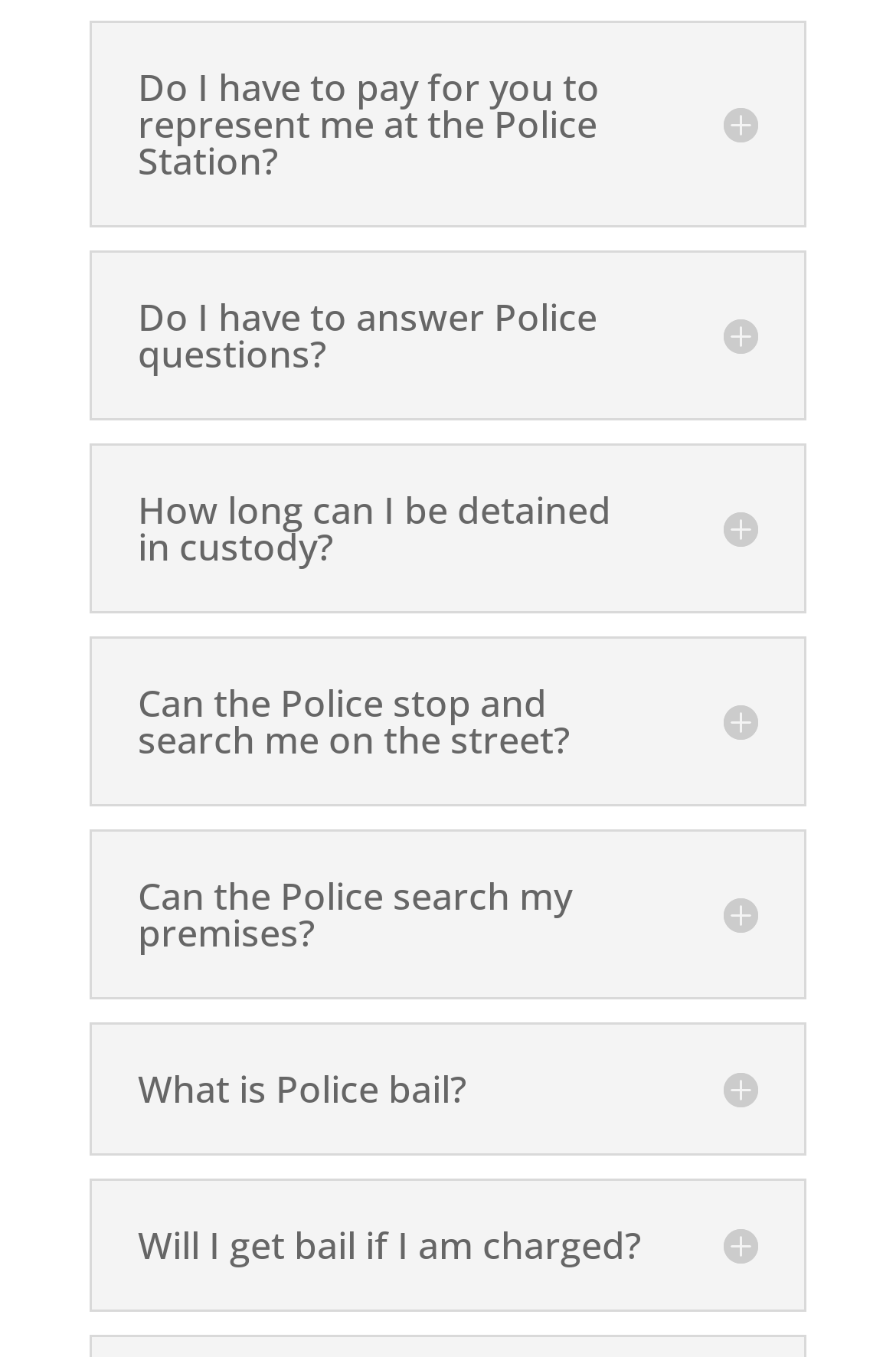Answer the question briefly using a single word or phrase: 
What is the vertical order of the questions?

Top to bottom